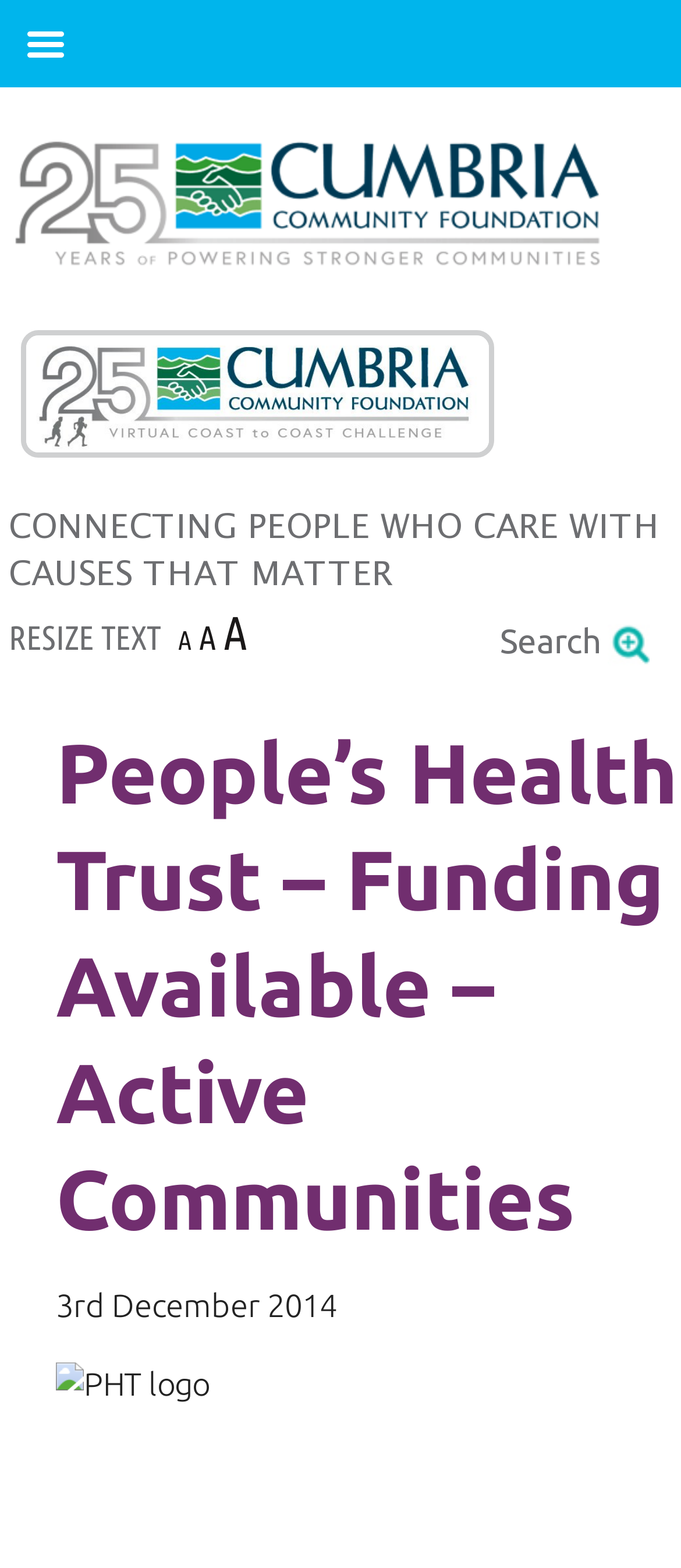Bounding box coordinates must be specified in the format (top-left x, top-left y, bottom-right x, bottom-right y). All values should be floating point numbers between 0 and 1. What are the bounding box coordinates of the UI element described as: alt="Cumbria Community Foundation"

[0.0, 0.11, 0.9, 0.13]